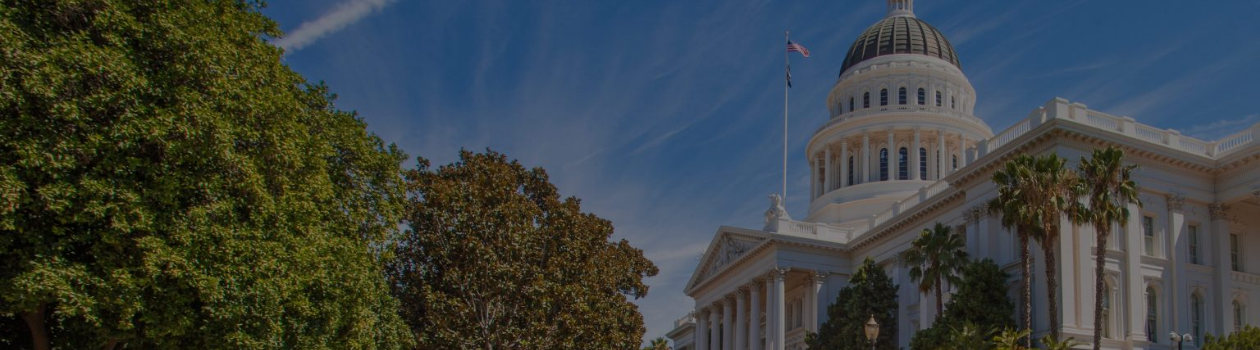What type of trees flank the Capitol building?
Please provide a single word or phrase as the answer based on the screenshot.

Lush green trees